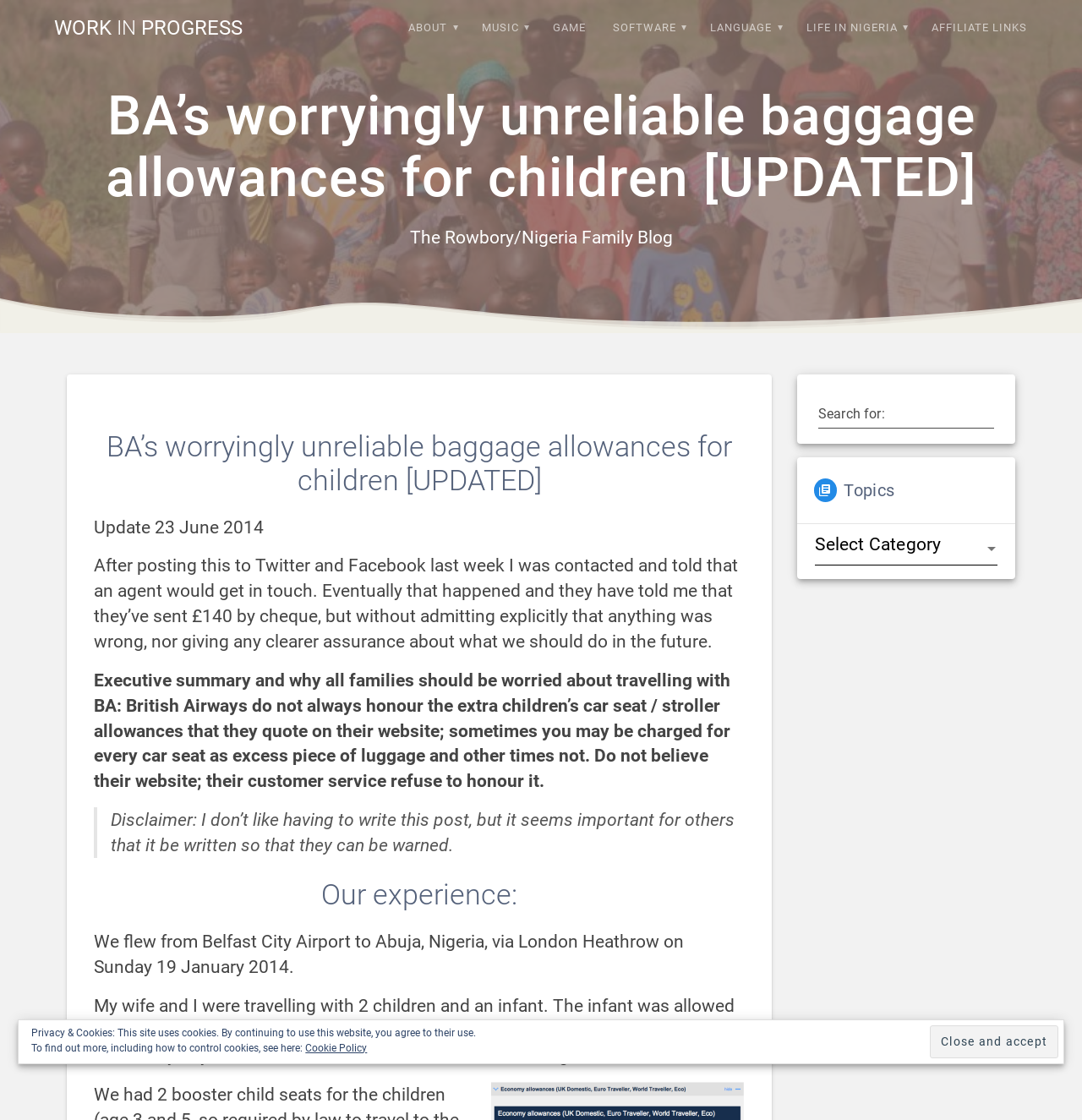Pinpoint the bounding box coordinates of the clickable area needed to execute the instruction: "Click on the 'WORK IN PROGRESS' link". The coordinates should be specified as four float numbers between 0 and 1, i.e., [left, top, right, bottom].

[0.05, 0.016, 0.224, 0.034]